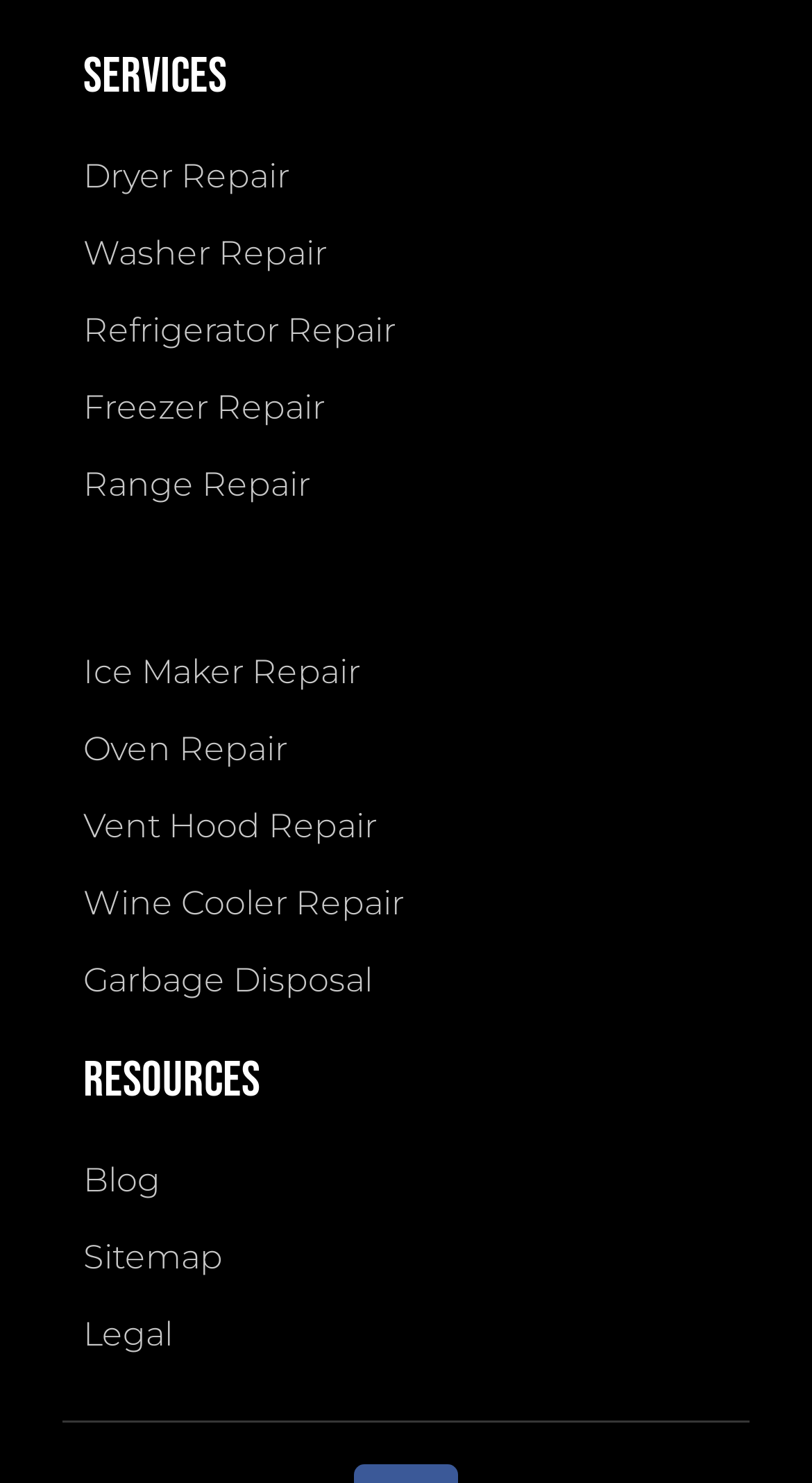Given the description of a UI element: "Legal", identify the bounding box coordinates of the matching element in the webpage screenshot.

[0.103, 0.877, 0.897, 0.922]